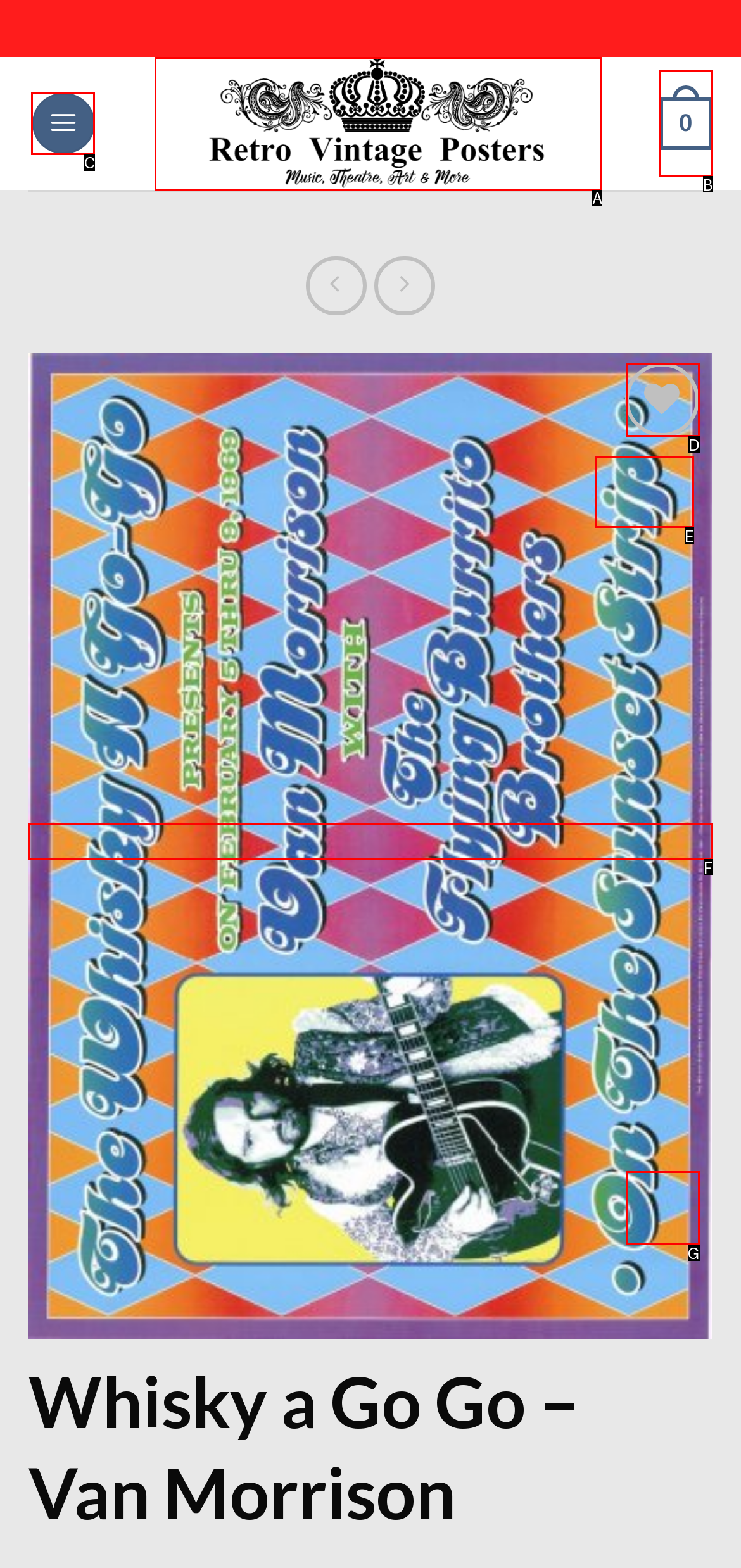Identify the HTML element that best fits the description: контрольной панели. Respond with the letter of the corresponding element.

None